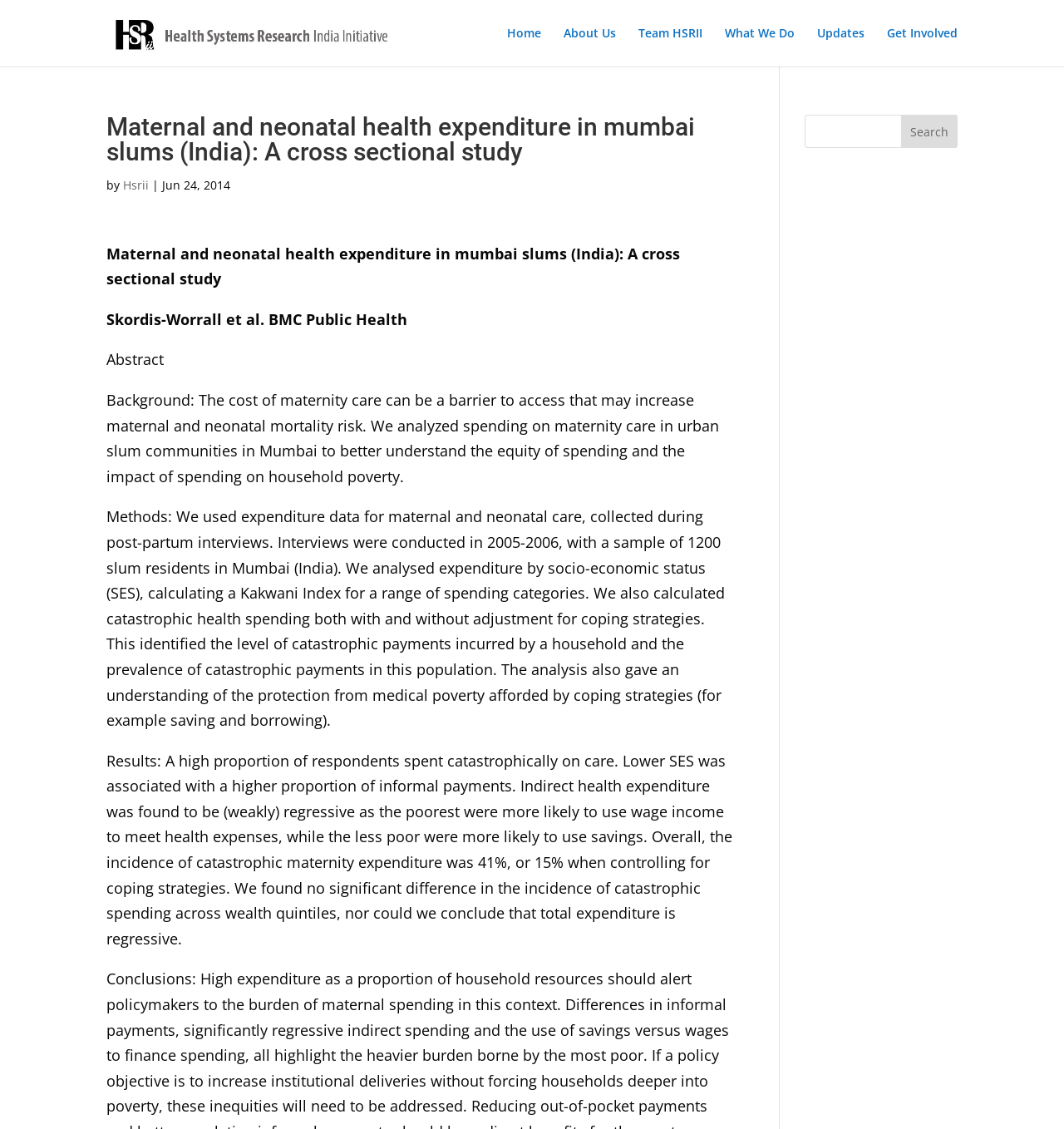Identify the coordinates of the bounding box for the element that must be clicked to accomplish the instruction: "Click on the HSRII link".

[0.104, 0.019, 0.368, 0.037]